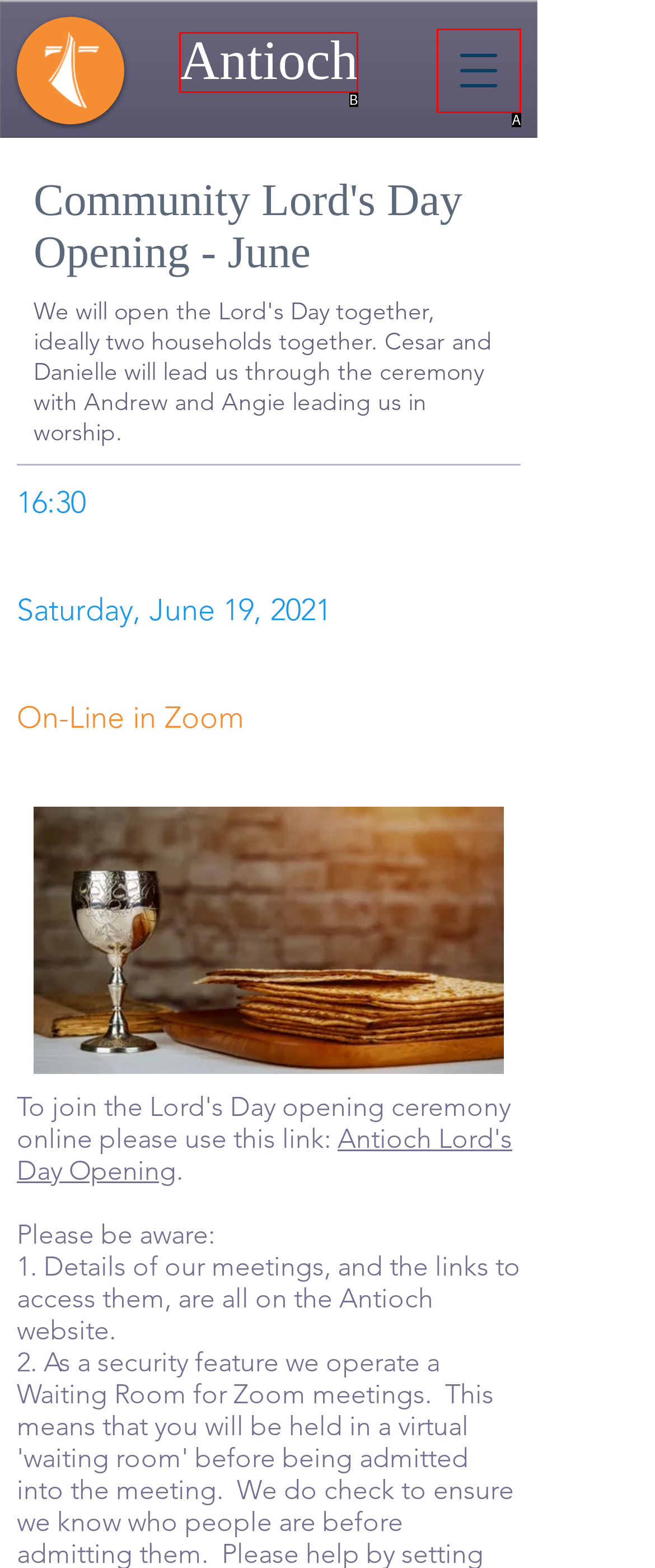Choose the option that matches the following description: Antioch
Answer with the letter of the correct option.

B